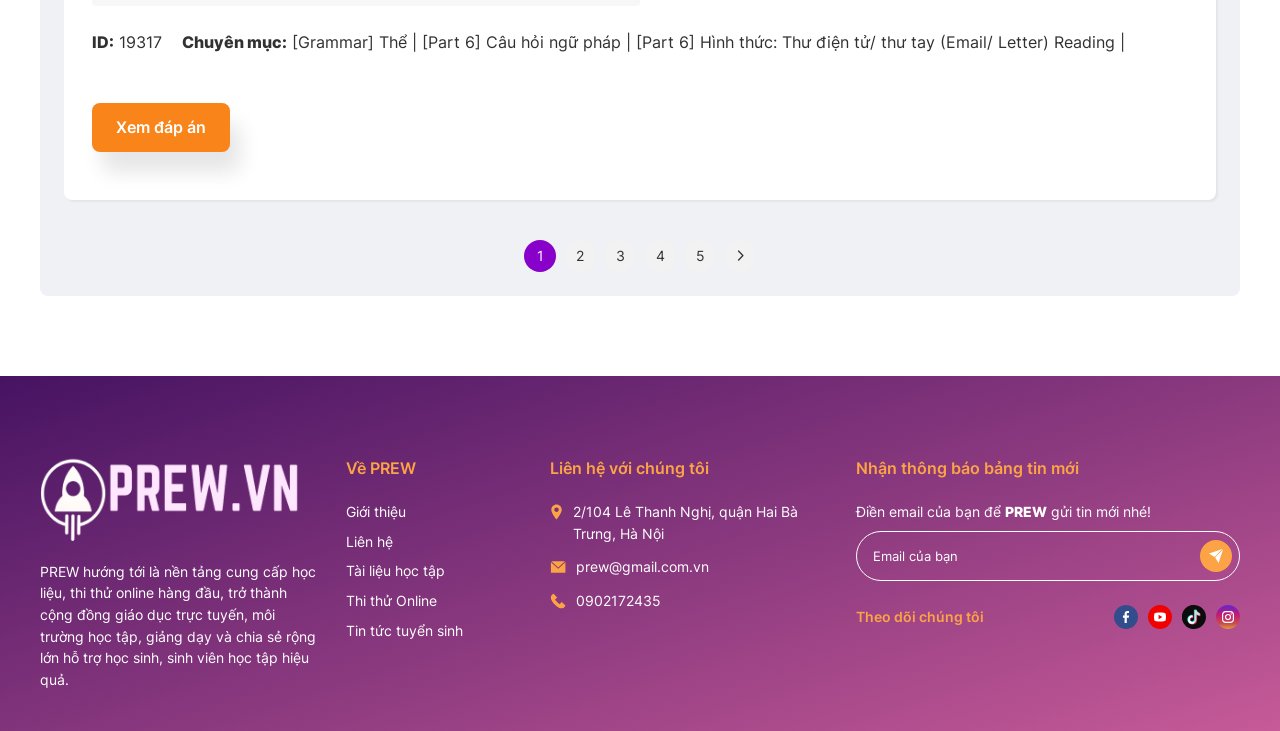Determine the bounding box coordinates for the area that needs to be clicked to fulfill this task: "Fill in the email address". The coordinates must be given as four float numbers between 0 and 1, i.e., [left, top, right, bottom].

[0.669, 0.726, 0.969, 0.794]